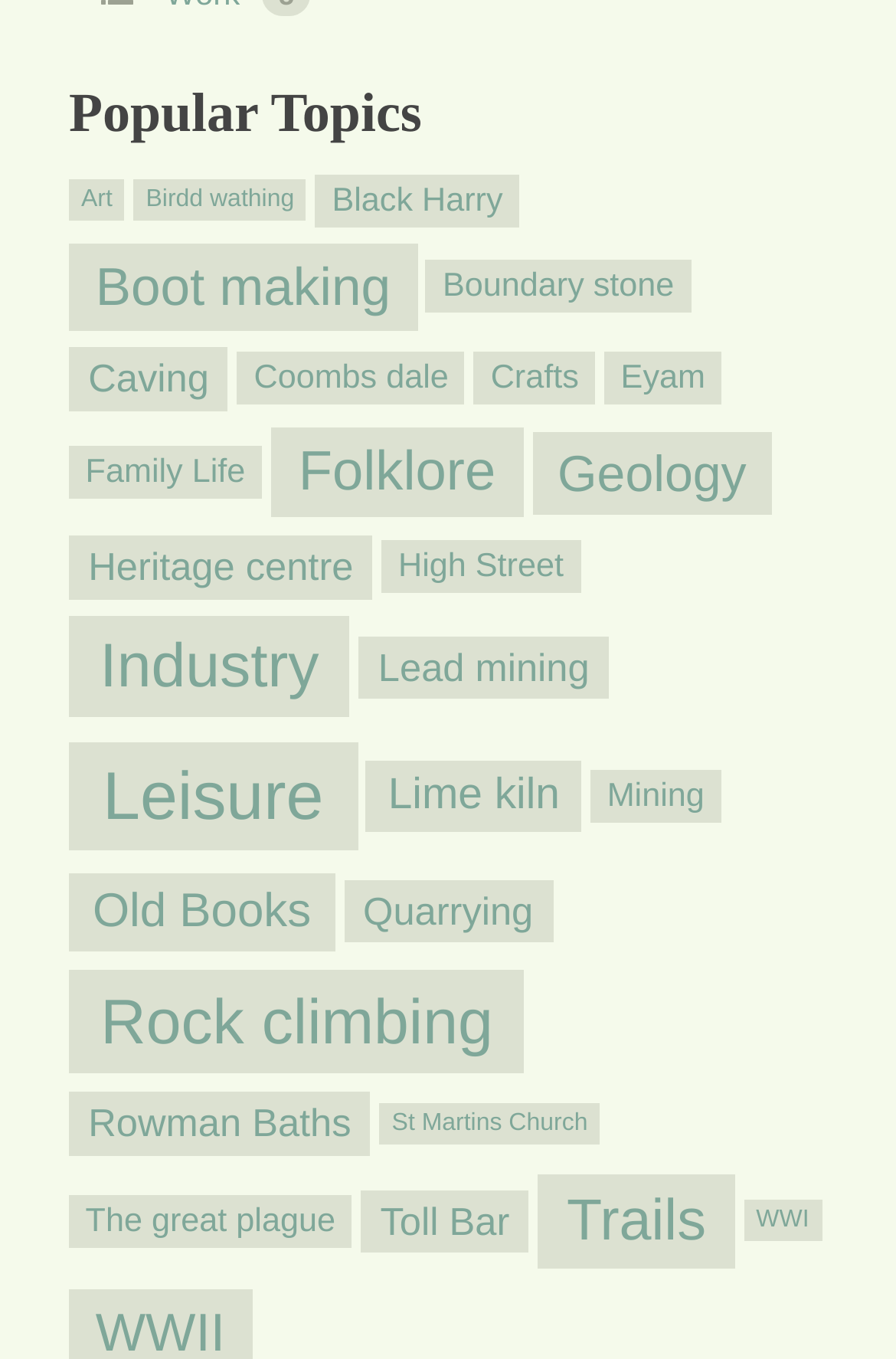Respond to the following question using a concise word or phrase: 
What is the second topic from the top?

Birdd wathing